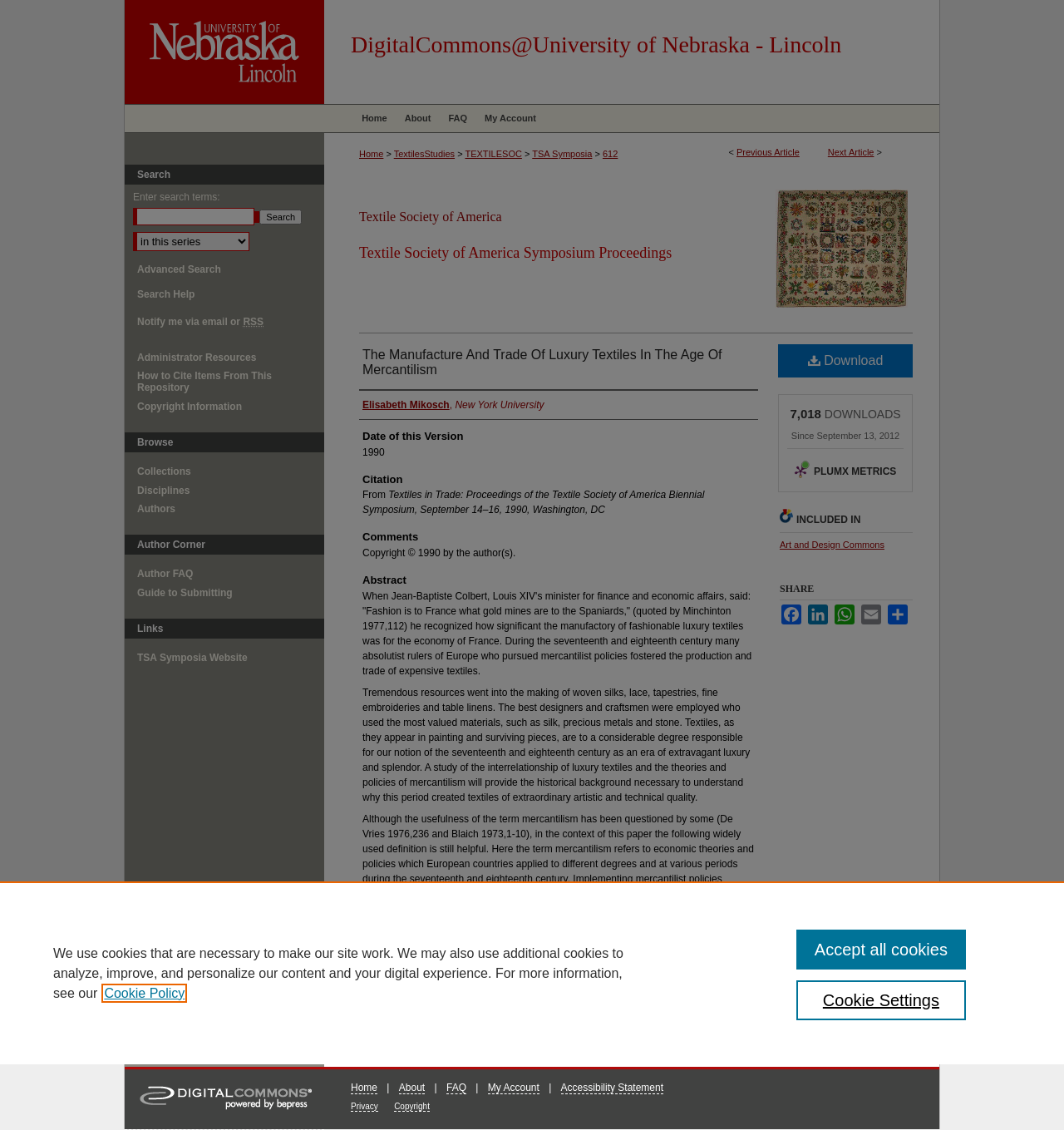Identify the bounding box coordinates for the region of the element that should be clicked to carry out the instruction: "Search for something". The bounding box coordinates should be four float numbers between 0 and 1, i.e., [left, top, right, bottom].

[0.125, 0.184, 0.239, 0.199]